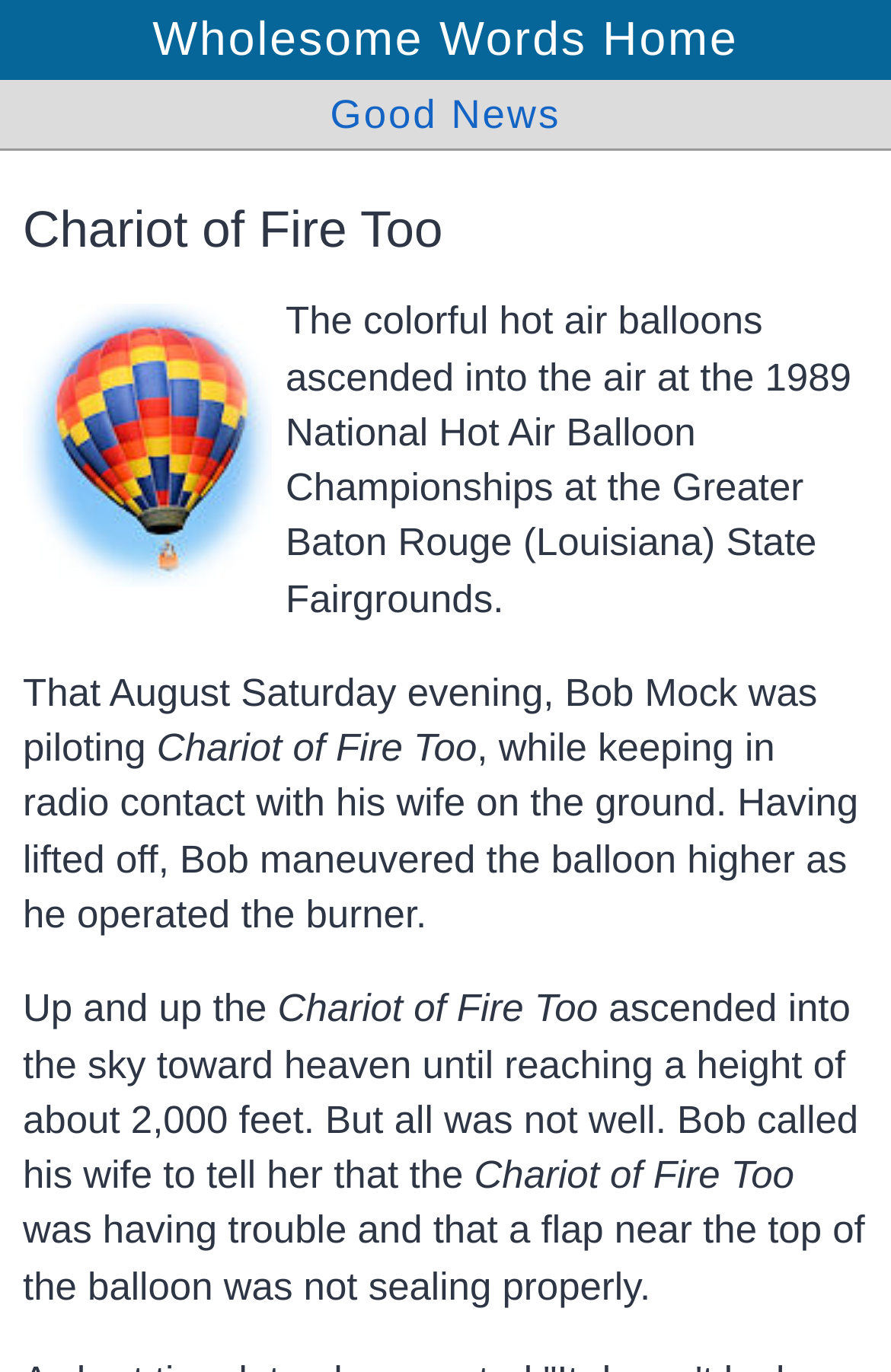Produce a meticulous description of the webpage.

The webpage is about the true gospel story of "Chariot of Fire Too". At the top of the page, there are two links, "Wholesome Words Home" and "Good News", positioned side by side, spanning the entire width of the page. 

Below these links, there is a heading "Chariot of Fire Too" centered at the top of the page. Next to the heading, there is an image of a balloon, positioned to the right of the heading. 

Below the image, there is a paragraph of text describing a scene at the 1989 National Hot Air Balloon Championships, where hot air balloons, including the "Chariot of Fire Too", ascended into the air. 

The text continues below, describing the pilot Bob Mock's experience as he operated the balloon, including his communication with his wife on the ground. The text is divided into several sections, with the title "Chariot of Fire Too" appearing again in the middle of the page. 

Towards the bottom of the page, the text describes the balloon's ascent to a height of 2,000 feet, but also mentions that the pilot encountered trouble with a flap near the top of the balloon not sealing properly.